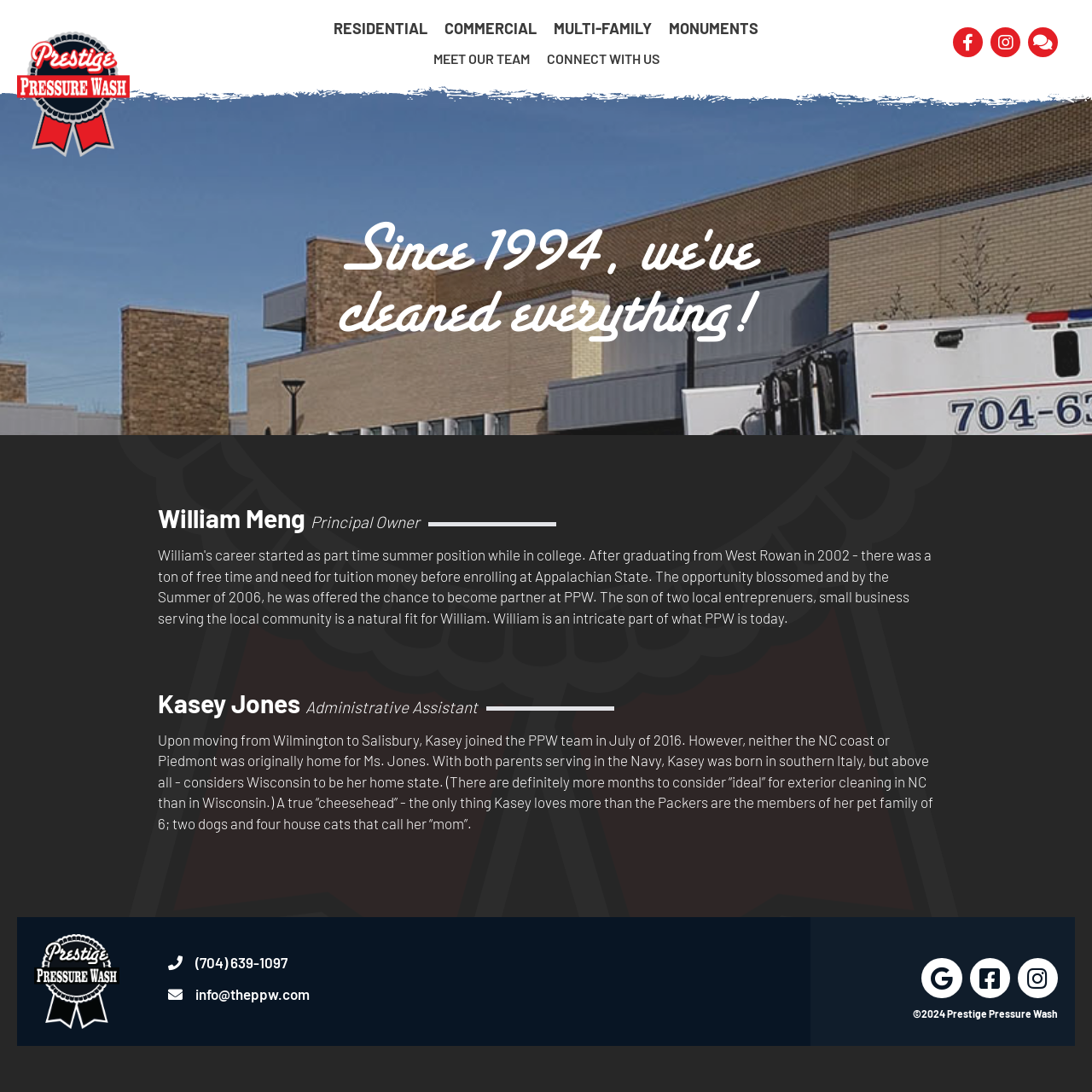How many pets does Kasey Jones have?
Please answer the question as detailed as possible based on the image.

I found the answer by reading the StaticText element that describes Kasey Jones, which mentions that she has 'two dogs and four house cats that call her “mom”', so she has a total of 6 pets.